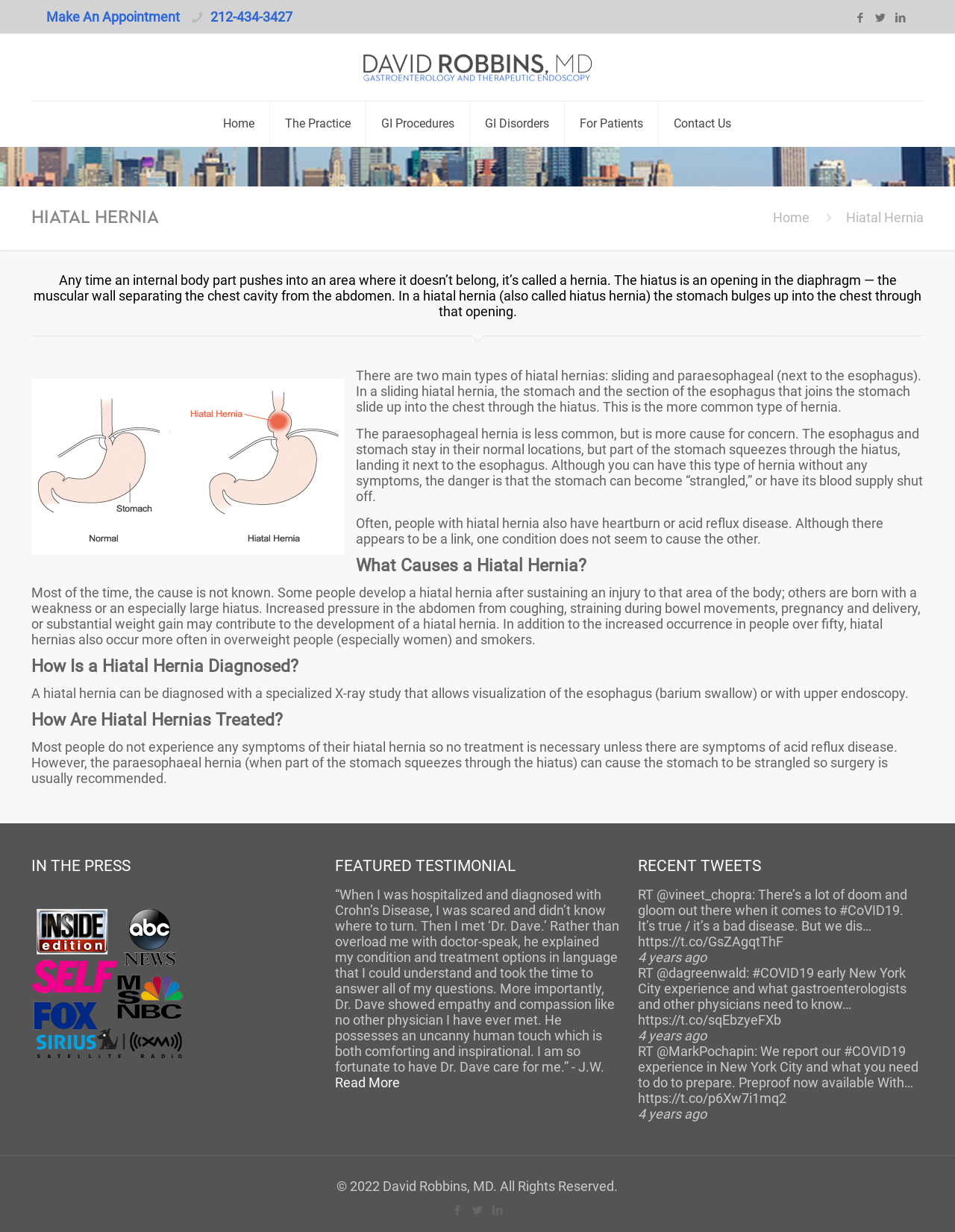Determine the bounding box coordinates of the section I need to click to execute the following instruction: "Learn about hiatal hernia". Provide the coordinates as four float numbers between 0 and 1, i.e., [left, top, right, bottom].

[0.379, 0.027, 0.621, 0.082]